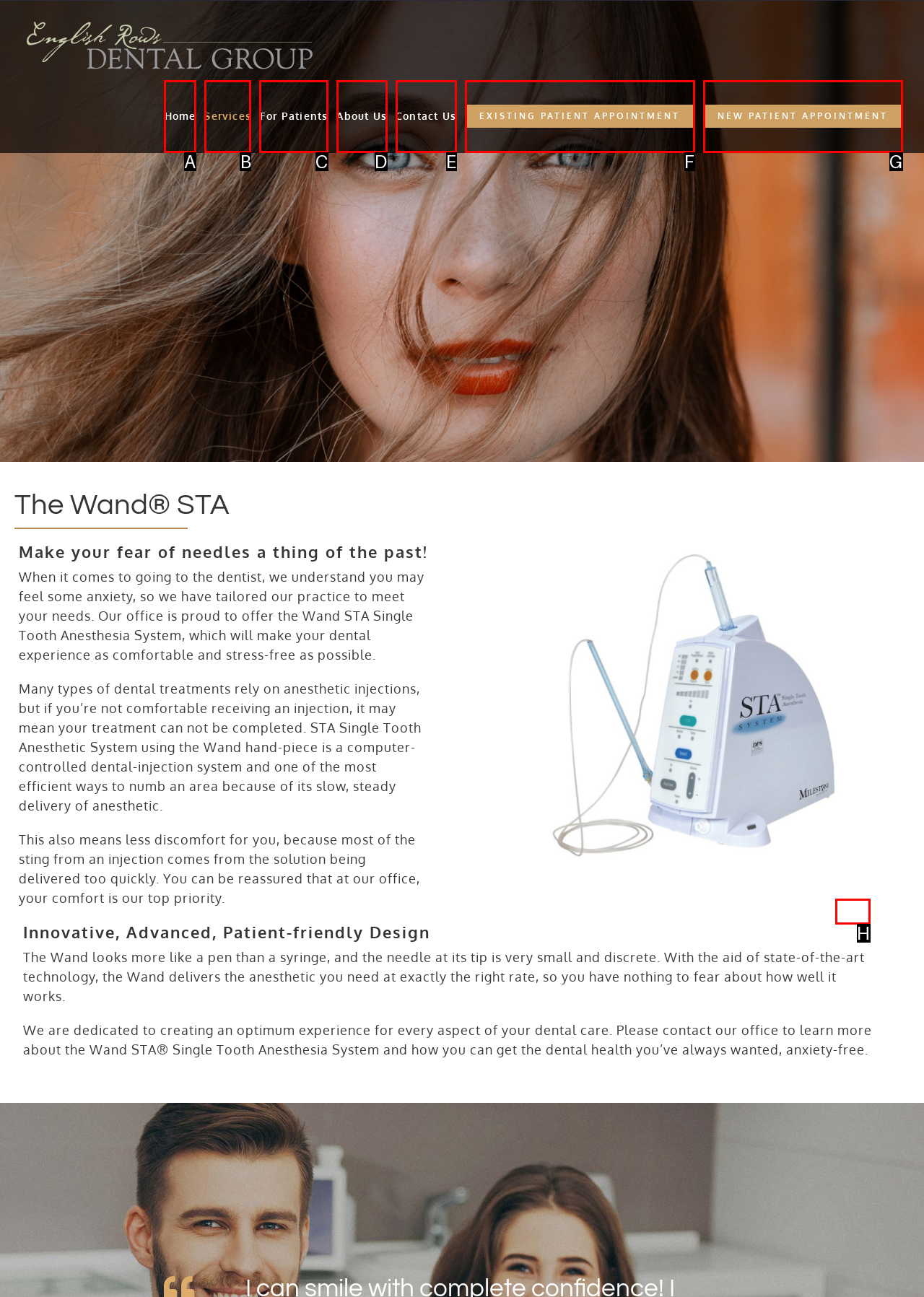Select the HTML element that fits the following description: Home
Provide the letter of the matching option.

A